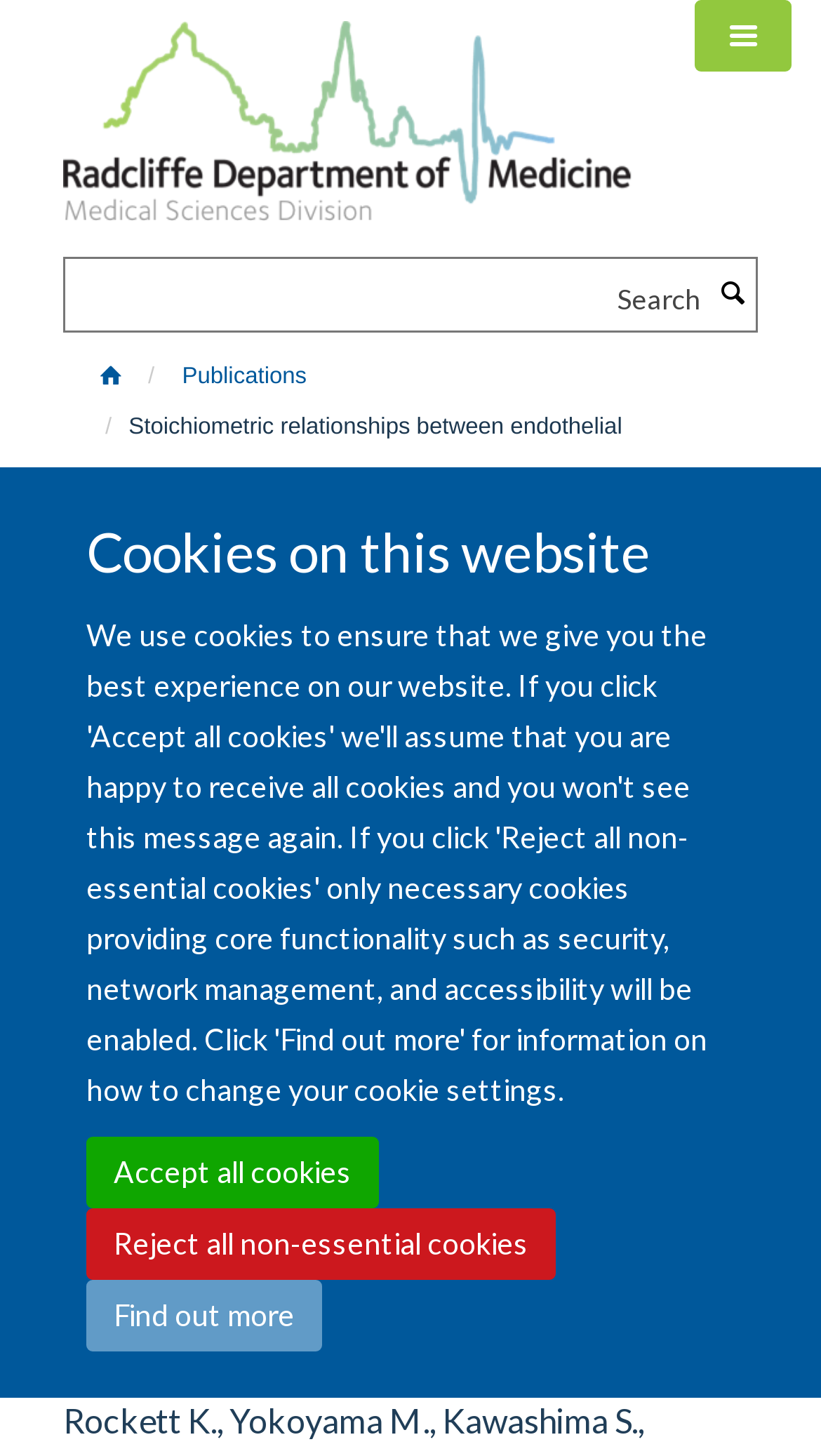Determine the bounding box coordinates of the clickable region to carry out the instruction: "Toggle the menu".

[0.846, 0.0, 0.963, 0.049]